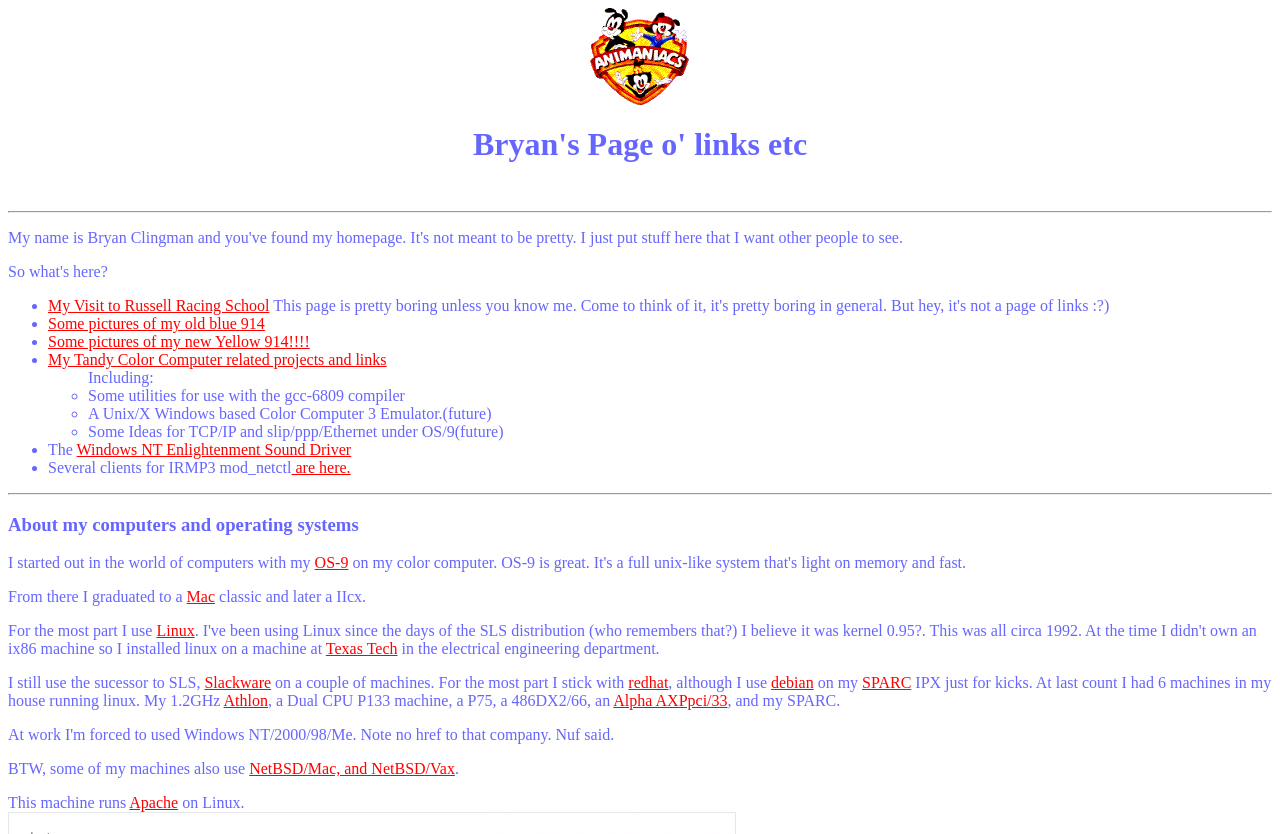Answer the question with a single word or phrase: 
What is the operating system mentioned after 'I started out in the world of computers with my'?

OS-9